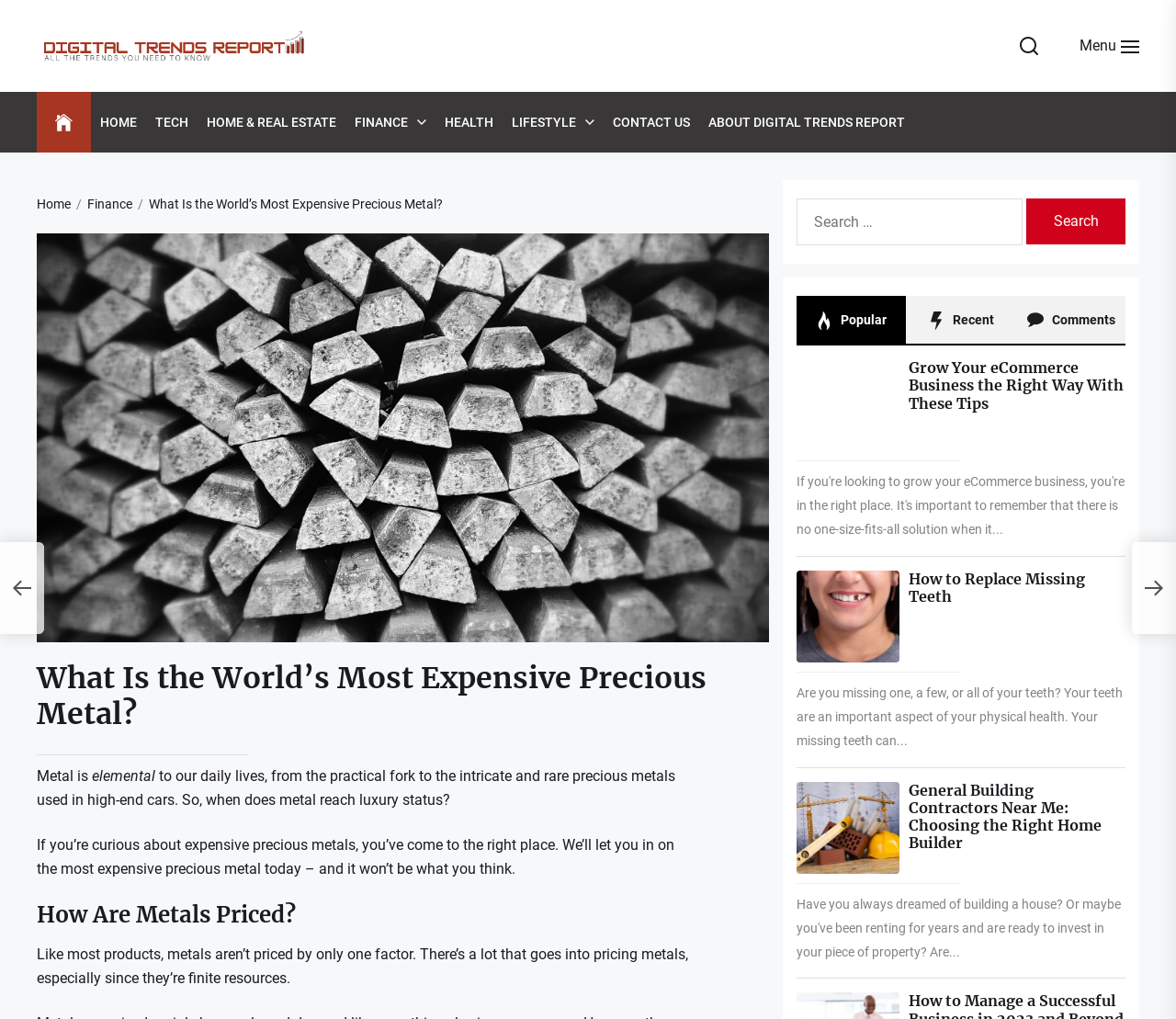Write a detailed summary of the webpage.

This webpage is about Digital Trends Report, a website that provides various articles and news on different topics. At the top left corner, there is a logo of Digital Trends Report, which is also a link. Next to the logo, there are two buttons, one is a blank button and the other is a menu button. Below the logo, there is a navigation bar with several links, including "HOME", "TECH", "HOME & REAL ESTATE", "FINANCE", "HEALTH", "LIFESTYLE", and "CONTACT US".

On the left side of the page, there is a breadcrumbs navigation section, which shows the current page's path. Below the breadcrumbs, there is a header with the title "What Is the World’s Most Expensive Precious Metal?" in a large font. Under the header, there is a brief introduction to the article, which discusses the importance of metal in our daily lives and the luxury status of precious metals.

The main content of the article is divided into several sections. The first section explains how metals are priced, and the second section discusses the most expensive precious metal. The article also includes several paragraphs of text, which provide more information on the topic.

On the right side of the page, there is a search box with a search button. Below the search box, there are three links: "Popular", "Recent", and "Comments", each with an accompanying image.

At the bottom of the page, there are three article previews, each with a heading, a brief summary, and a link to the full article. The articles are about growing an eCommerce business, replacing missing teeth, and choosing a home builder.